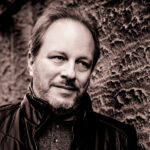Respond to the question below with a concise word or phrase:
What is the background of the portrait?

Textured